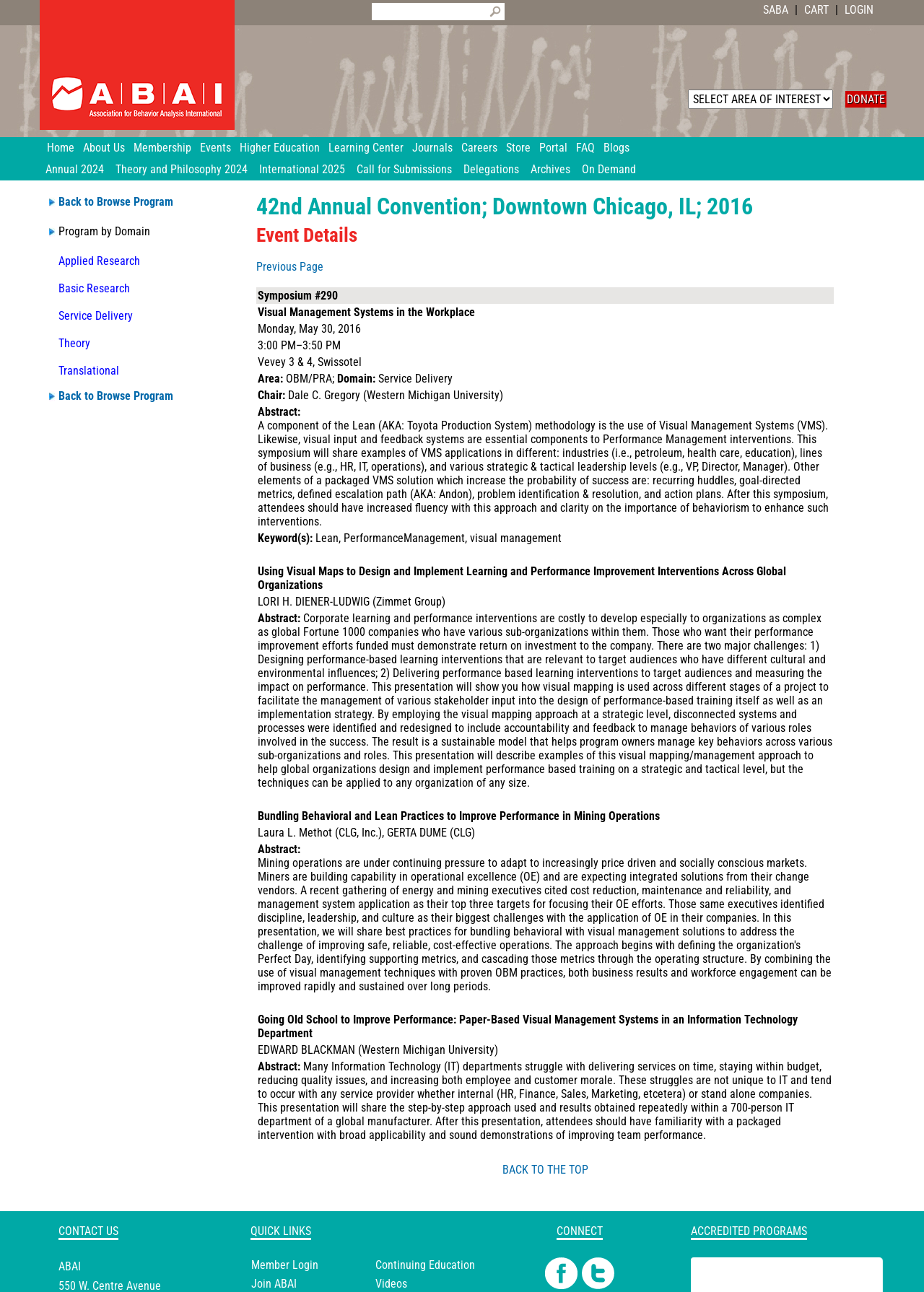Could you locate the bounding box coordinates for the section that should be clicked to accomplish this task: "Browse the 'Program by Domain'".

[0.063, 0.174, 0.162, 0.184]